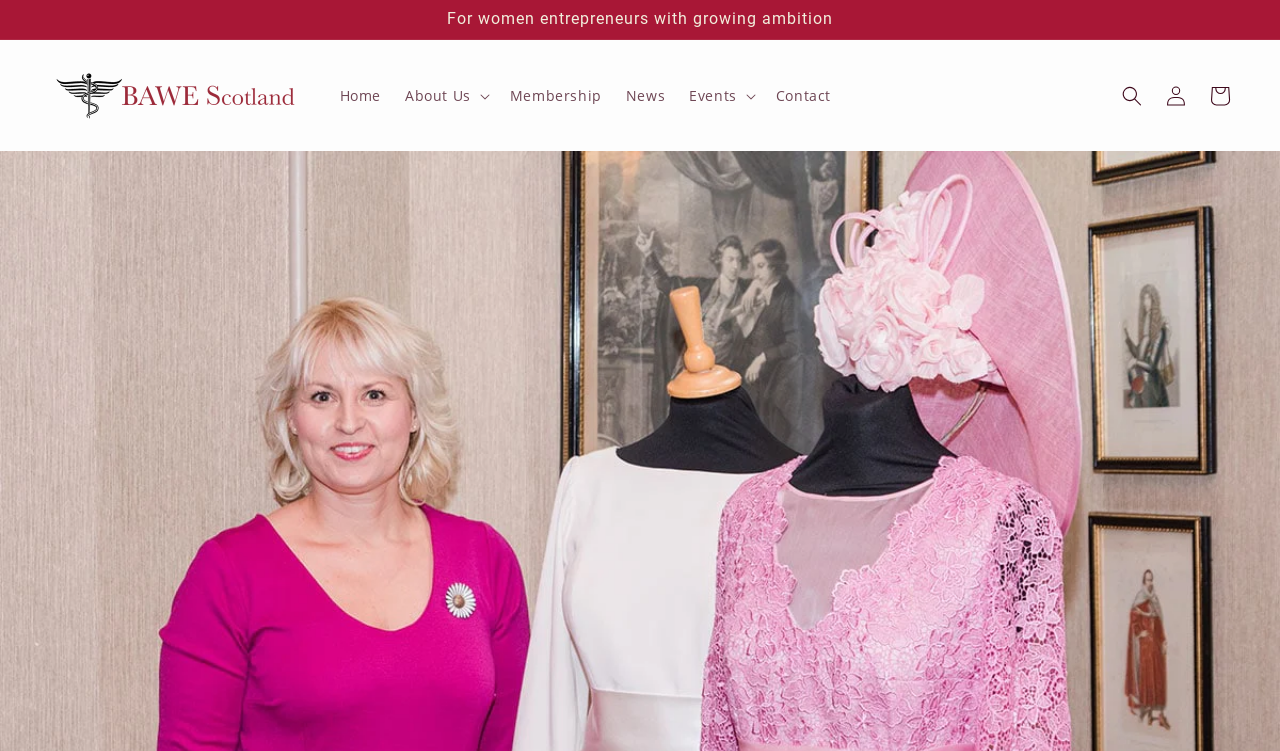Please determine the bounding box coordinates of the element's region to click for the following instruction: "learn about membership".

[0.389, 0.1, 0.479, 0.156]